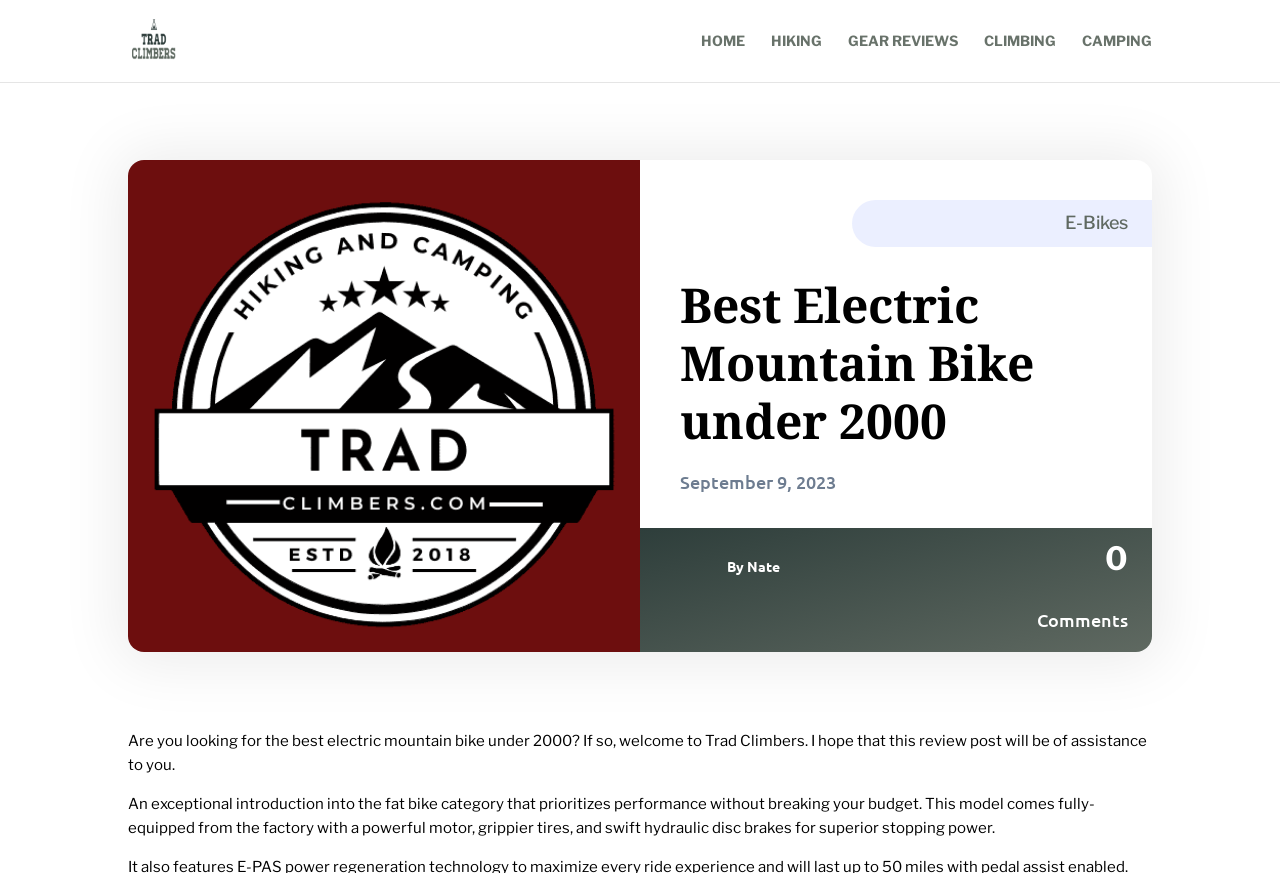How many comments are there?
Answer the question based on the image using a single word or a brief phrase.

0